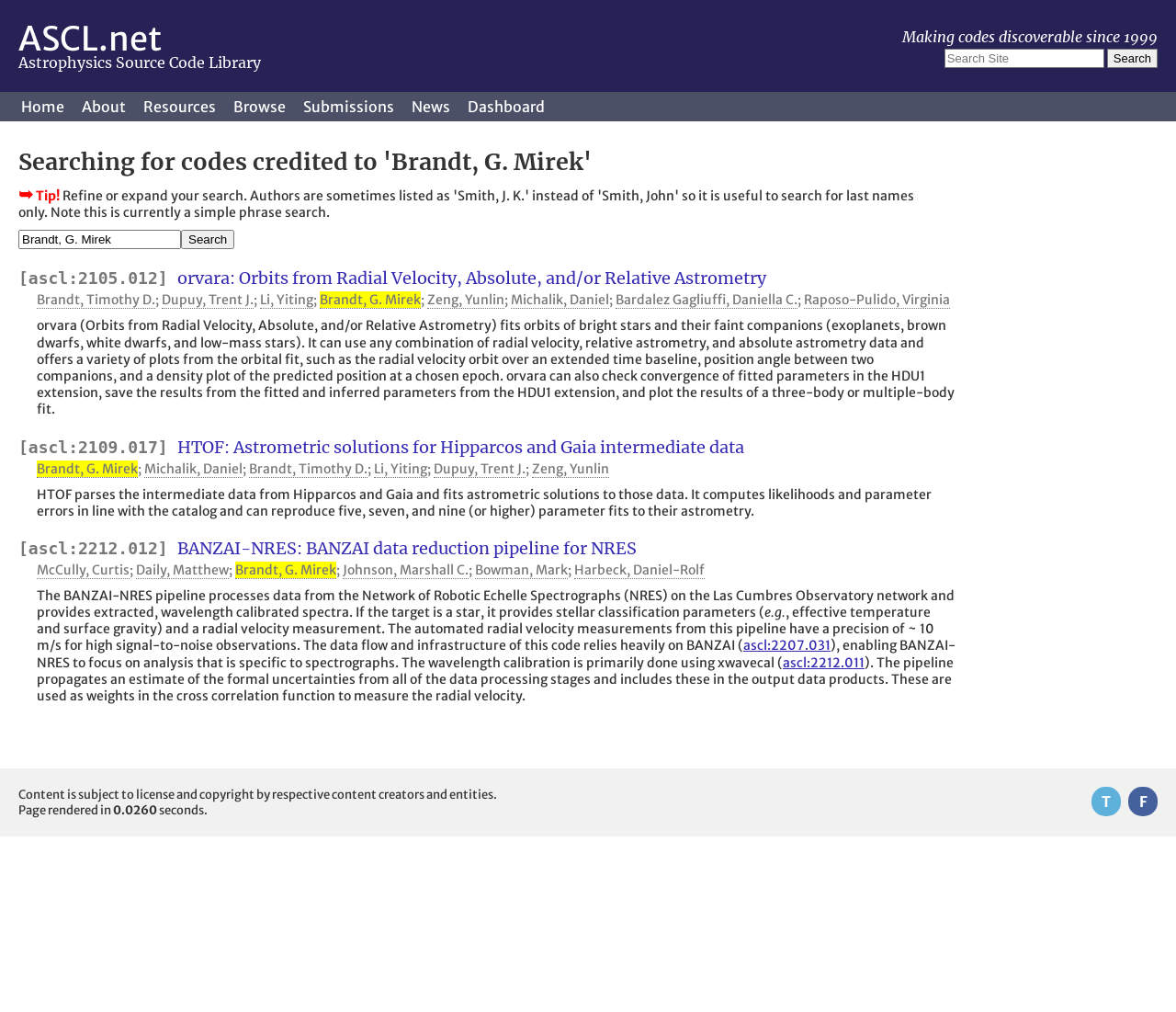Who is the author of the second search result?
Refer to the image and provide a concise answer in one word or phrase.

Brandt, G. Mirek; Michalik, Daniel; ...